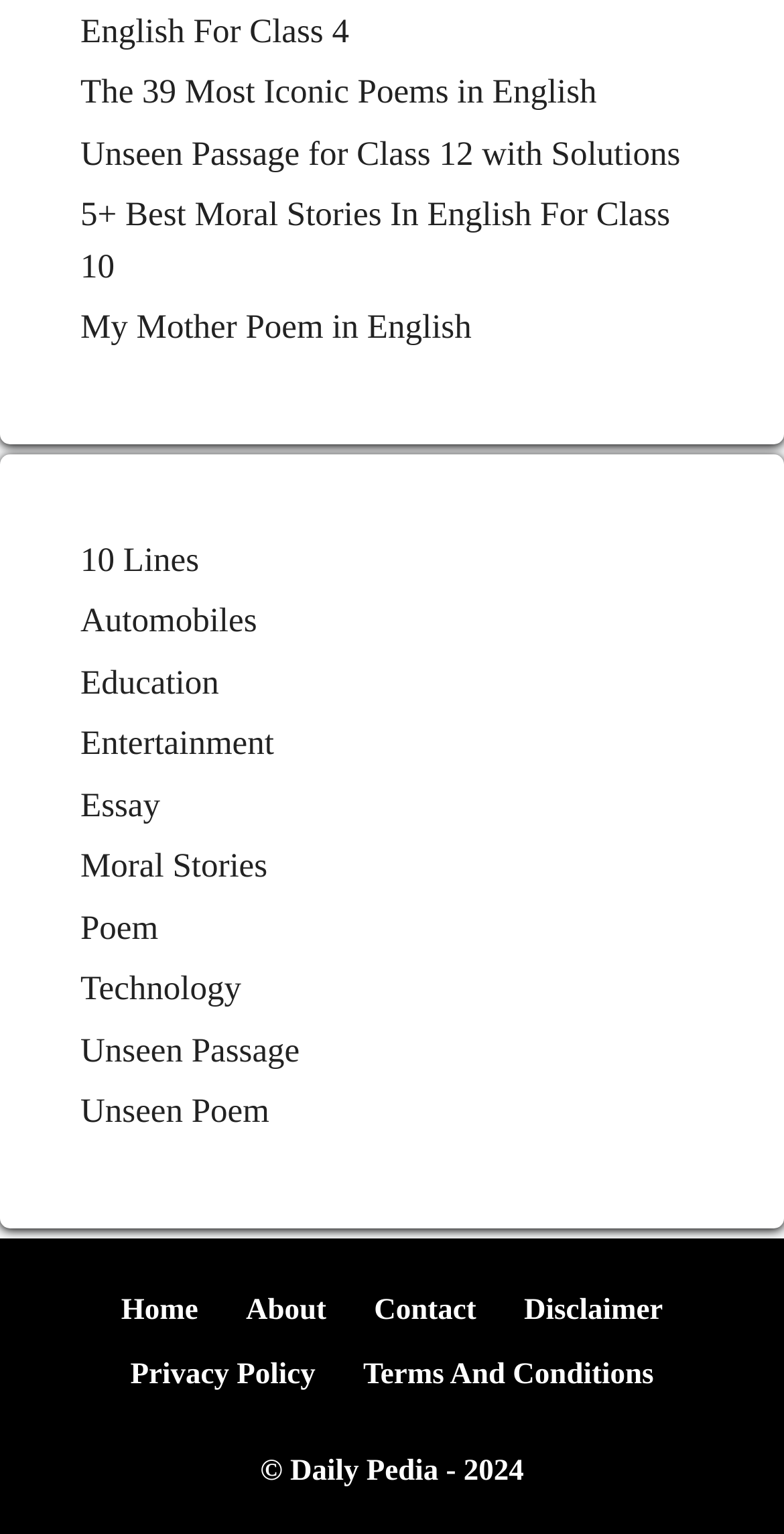Locate the bounding box coordinates for the element described below: "Terms And Conditions". The coordinates must be four float values between 0 and 1, formatted as [left, top, right, bottom].

[0.463, 0.887, 0.834, 0.908]